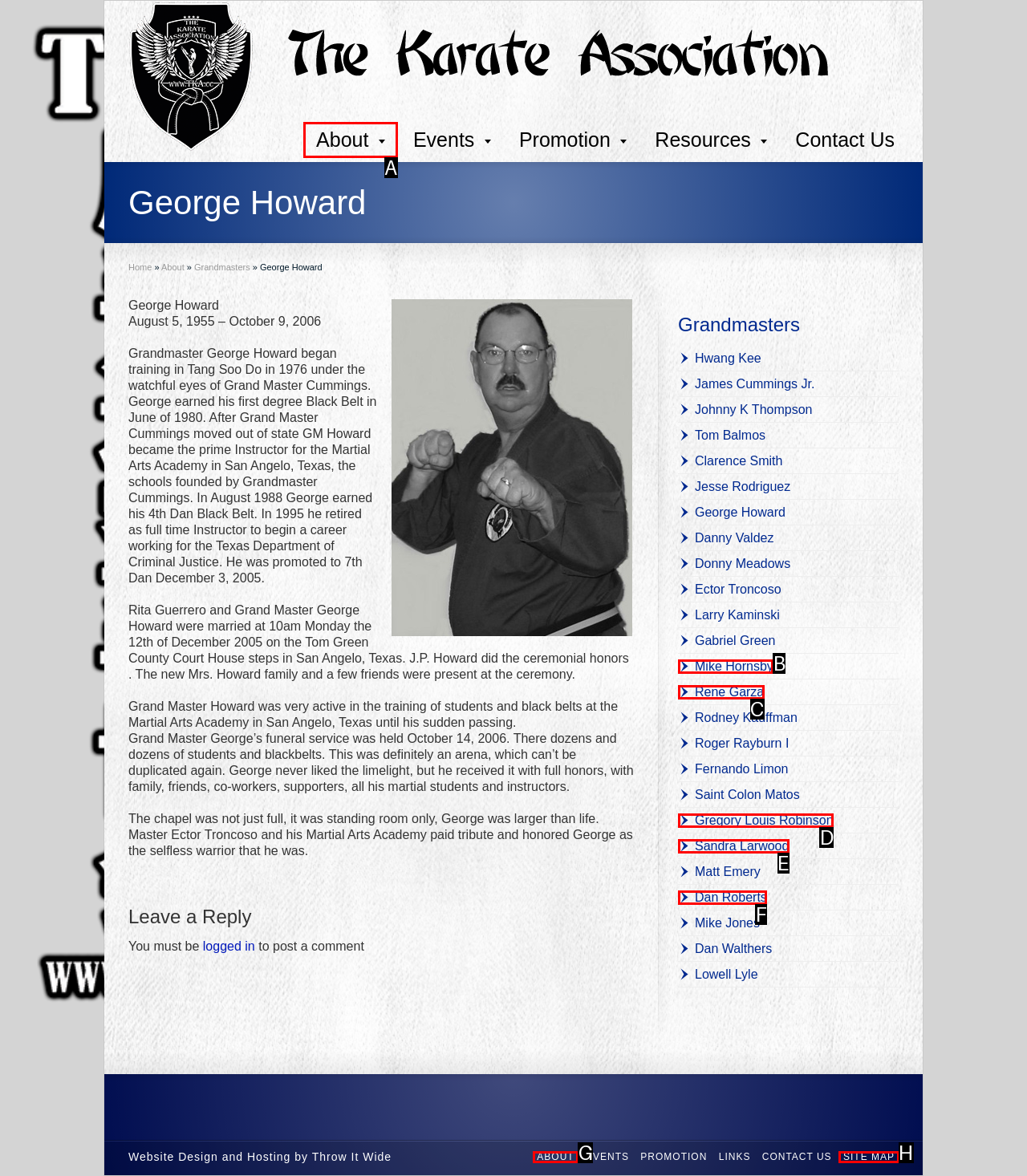Select the appropriate HTML element that needs to be clicked to finish the task: Click on About
Reply with the letter of the chosen option.

A